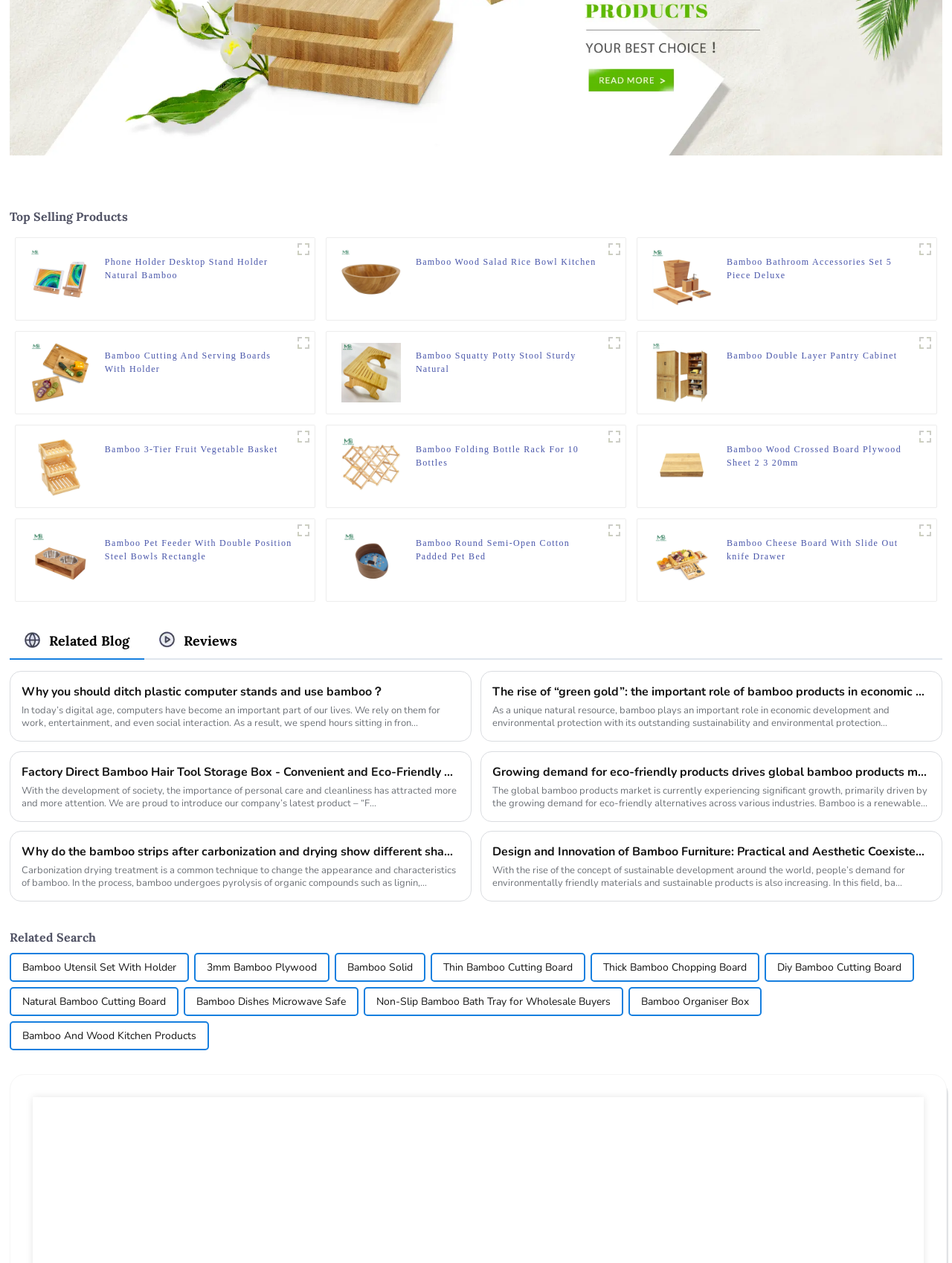What is the shape of the bamboo fruit basket bowl?
Ensure your answer is thorough and detailed.

According to the link 'Bamboo 3-Tier Fruit Vegetable Basket', it can be inferred that the shape of the bamboo fruit basket bowl is 3-tiered.